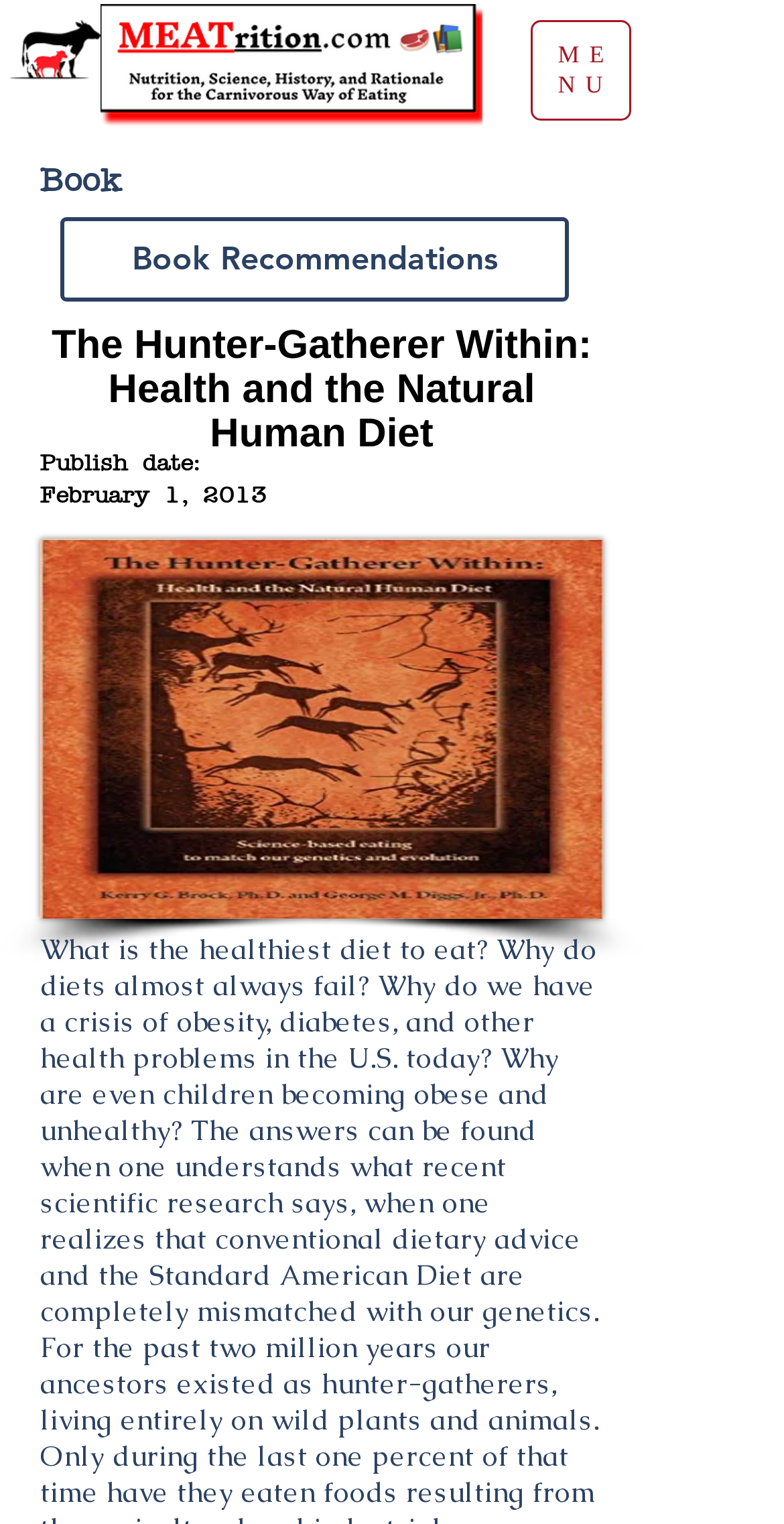What is the type of image at the top of the webpage?
Carefully analyze the image and provide a thorough answer to the question.

I determined the type of image at the top of the webpage by looking at the image 'CARNIWAY-animals-only.png' which suggests that the image is related to animals.